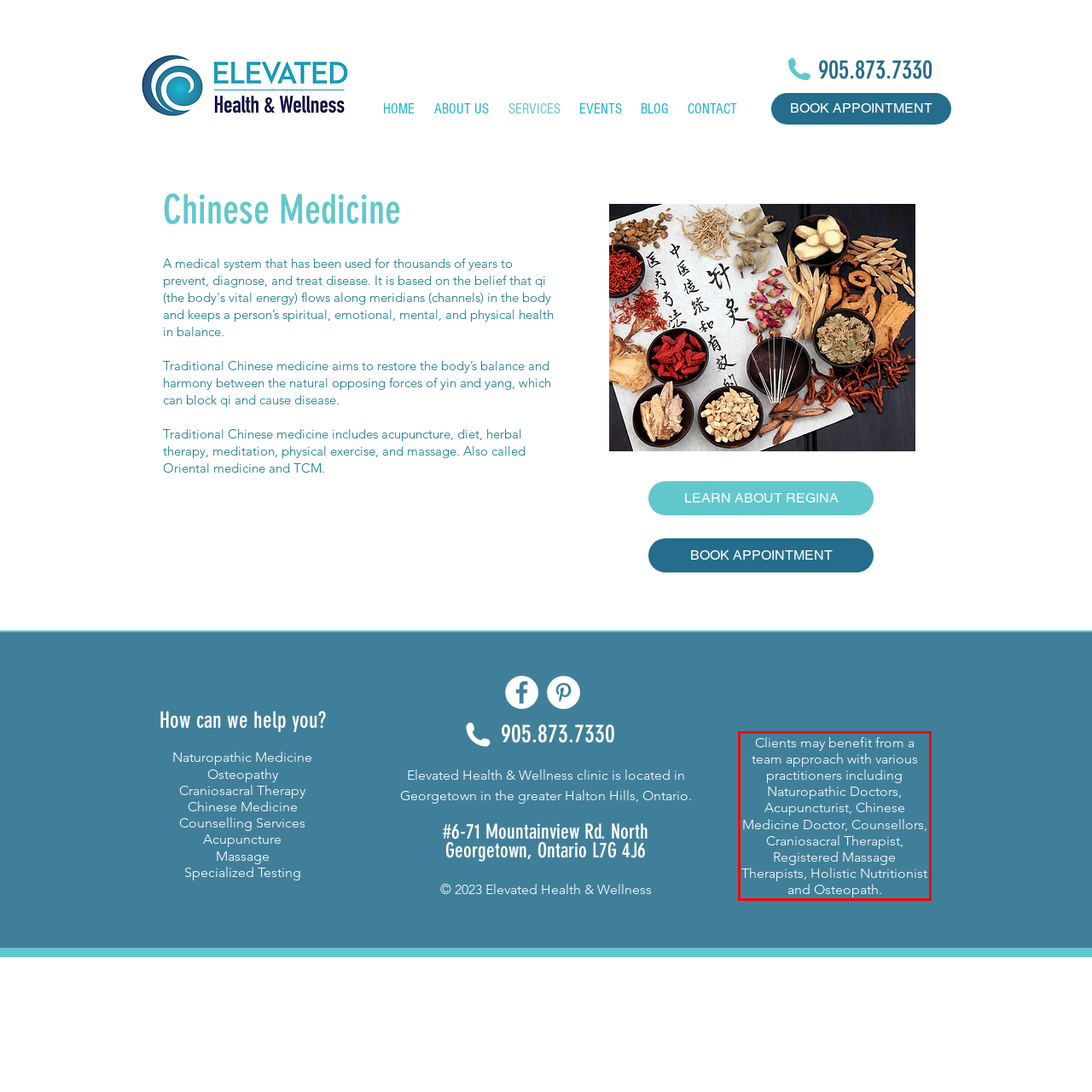Identify the text inside the red bounding box in the provided webpage screenshot and transcribe it.

Clients may benefit from a team approach with various practitioners including Naturopathic Doctors, Acupuncturist, Chinese Medicine Doctor, Counsellors, Craniosacral Therapist, Registered Massage Therapists, Holistic Nutritionist and Osteopath.